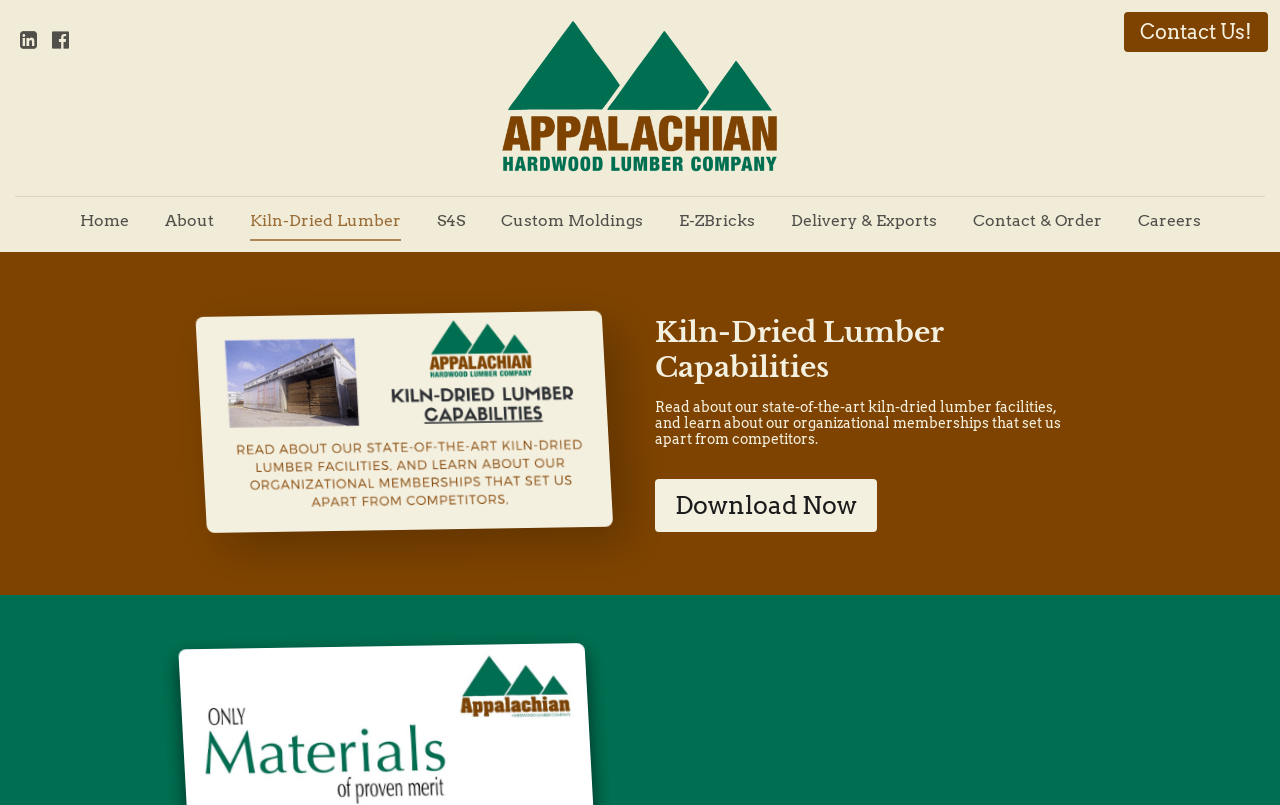Pinpoint the bounding box coordinates of the area that should be clicked to complete the following instruction: "Contact Us!". The coordinates must be given as four float numbers between 0 and 1, i.e., [left, top, right, bottom].

[0.878, 0.015, 0.991, 0.065]